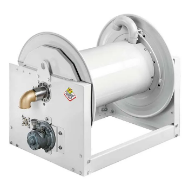What is the color of the cylindrical tank?
We need a detailed and meticulous answer to the question.

The color of the cylindrical tank can be identified by carefully reading the caption, which describes the reel as having a 'robust, white cylindrical tank mounted on a sturdy frame'. This detail is provided to give a clear visual description of the reel's design and appearance.